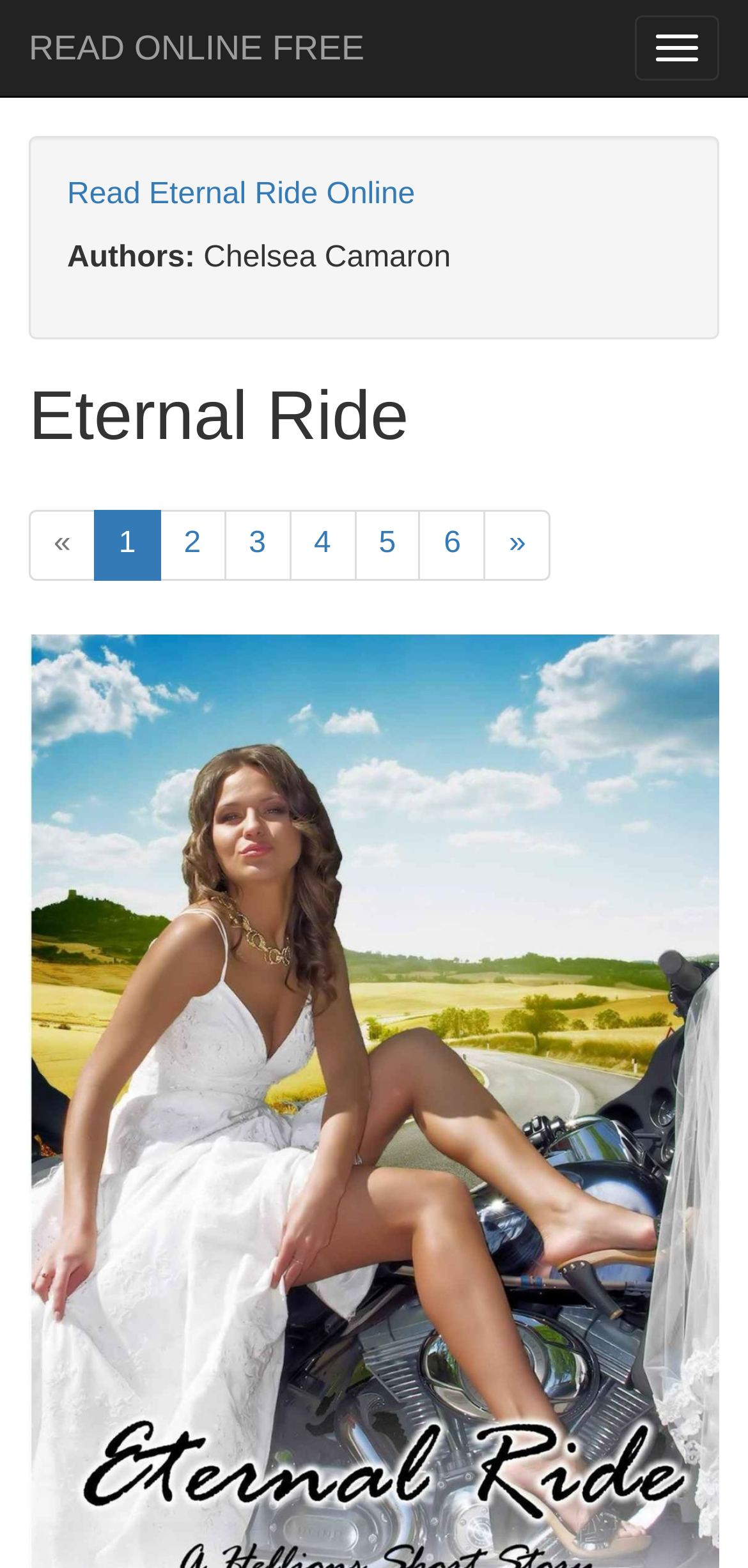What is the author of the book Eternal Ride?
Refer to the image and provide a detailed answer to the question.

I found the author's name by looking at the static text element 'Authors:' and its adjacent static text element 'Chelsea Camaron', which suggests that Chelsea Camaron is the author of the book Eternal Ride.